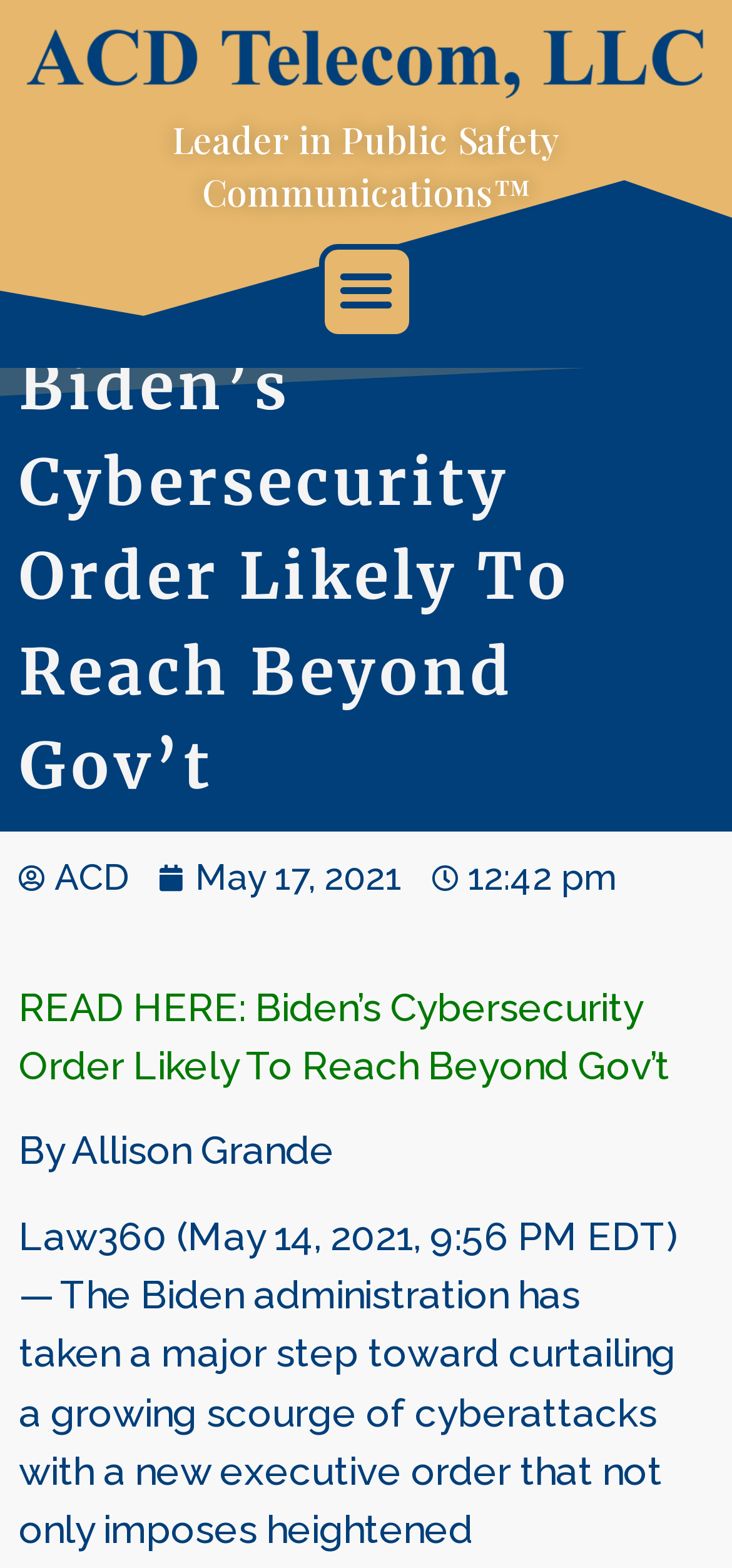What is the title or heading displayed on the webpage?

Biden’s Cybersecurity Order Likely To Reach Beyond Gov’t